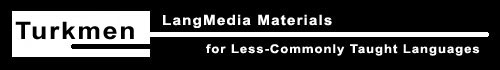Please answer the following question using a single word or phrase: 
What is the aesthetic of the image?

Clean and professional